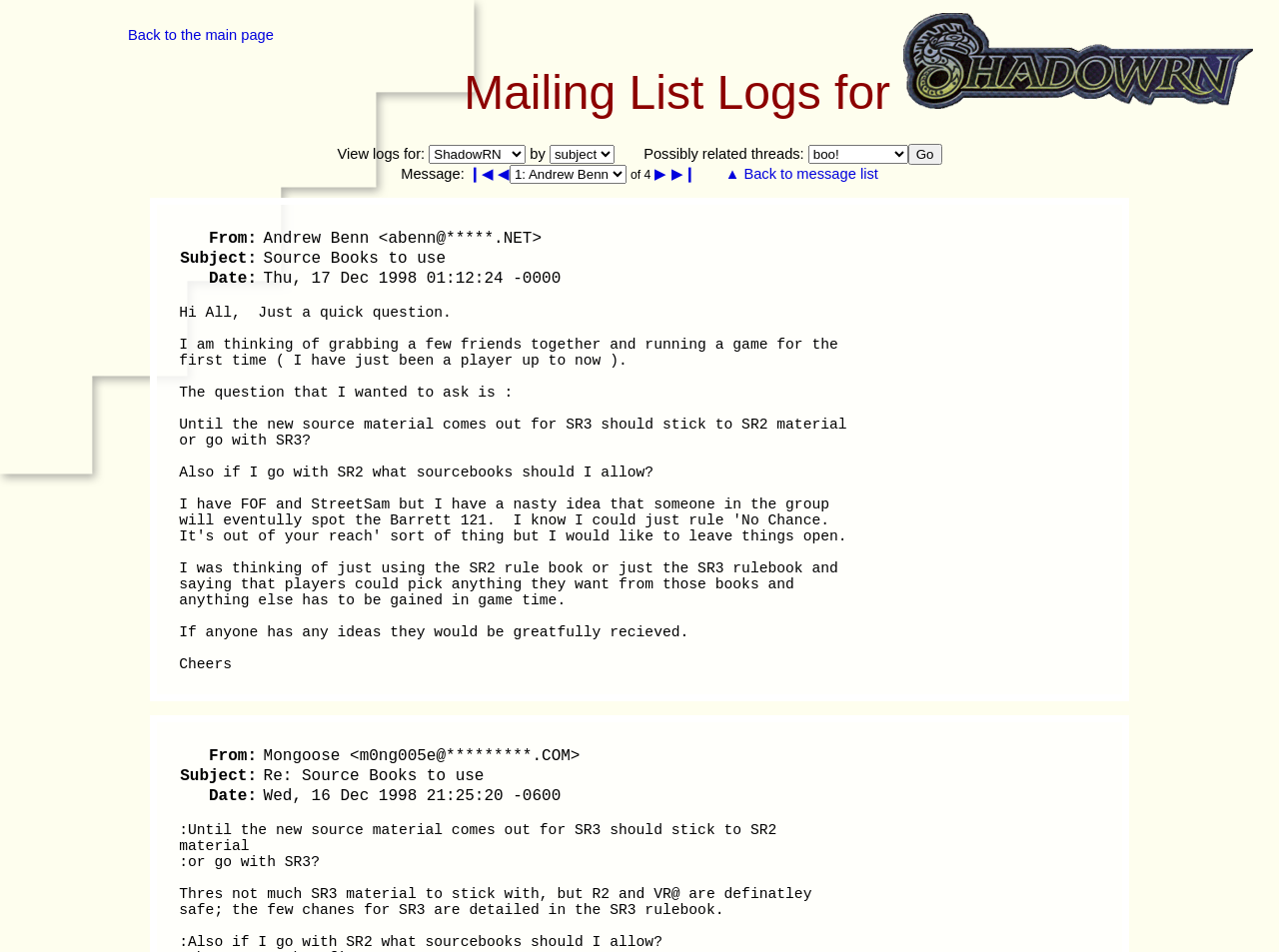Who is the author of the first message?
Look at the image and answer with only one word or phrase.

Andrew Benn